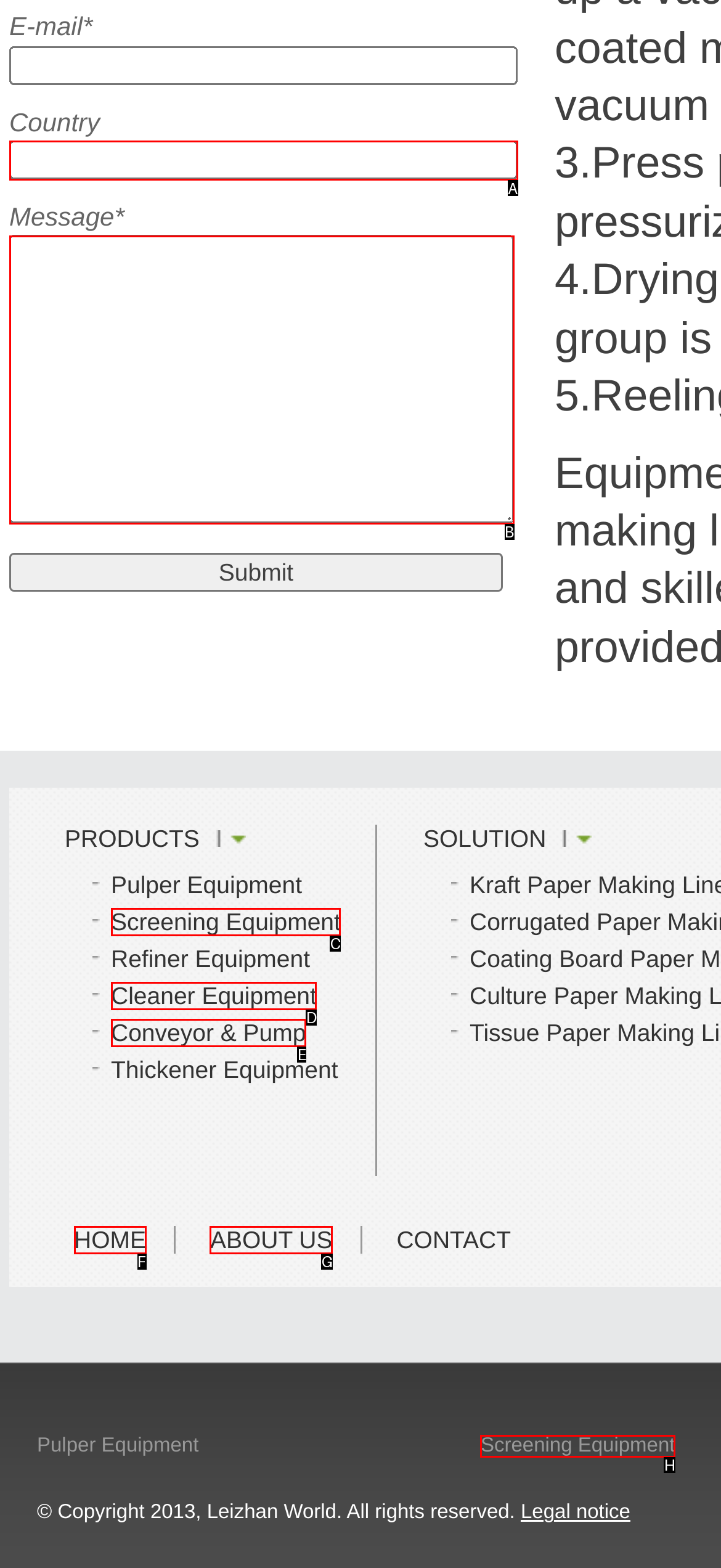Among the marked elements in the screenshot, which letter corresponds to the UI element needed for the task: Select country?

A